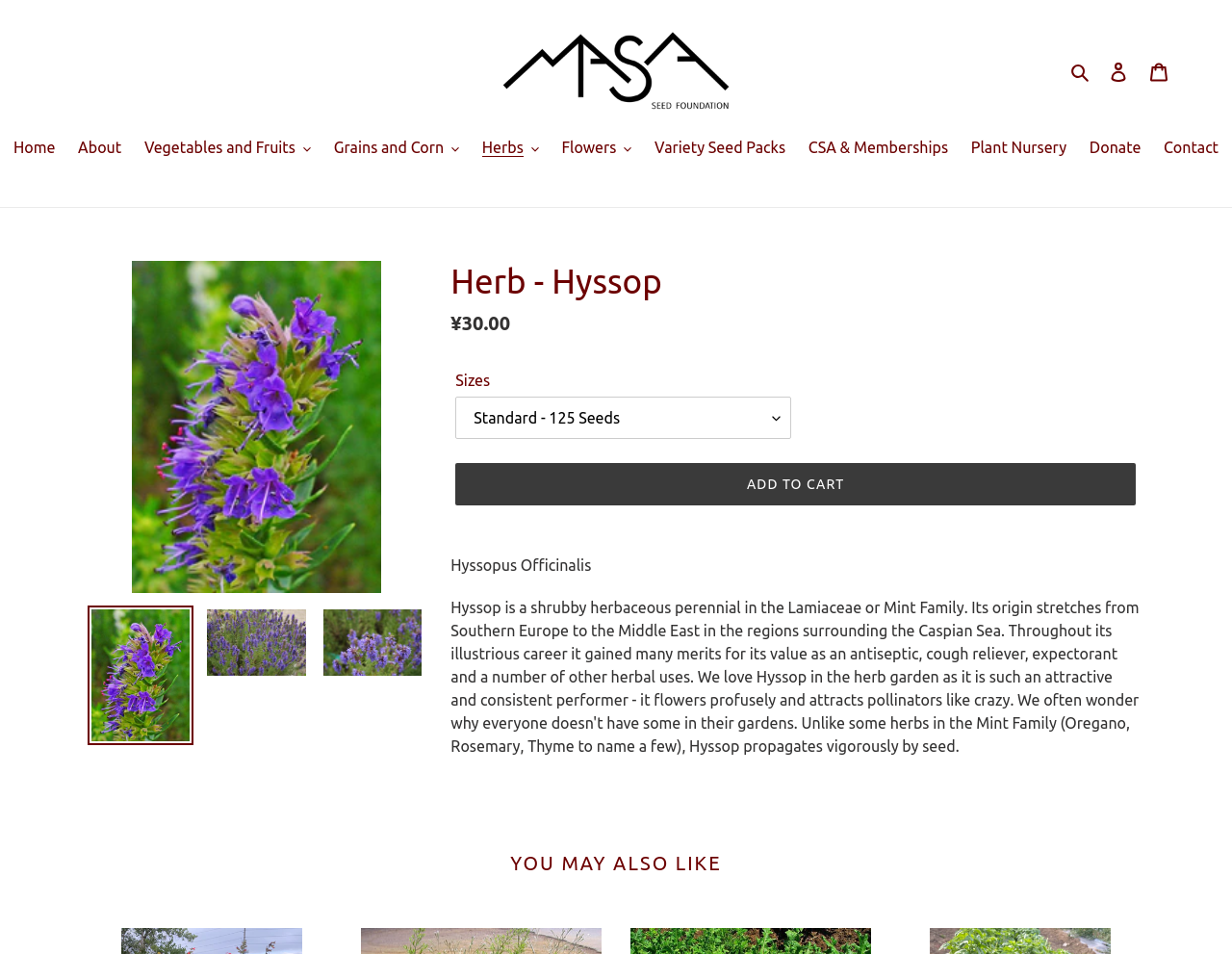Use a single word or phrase to answer the question:
What is the name of the herb?

Hyssop